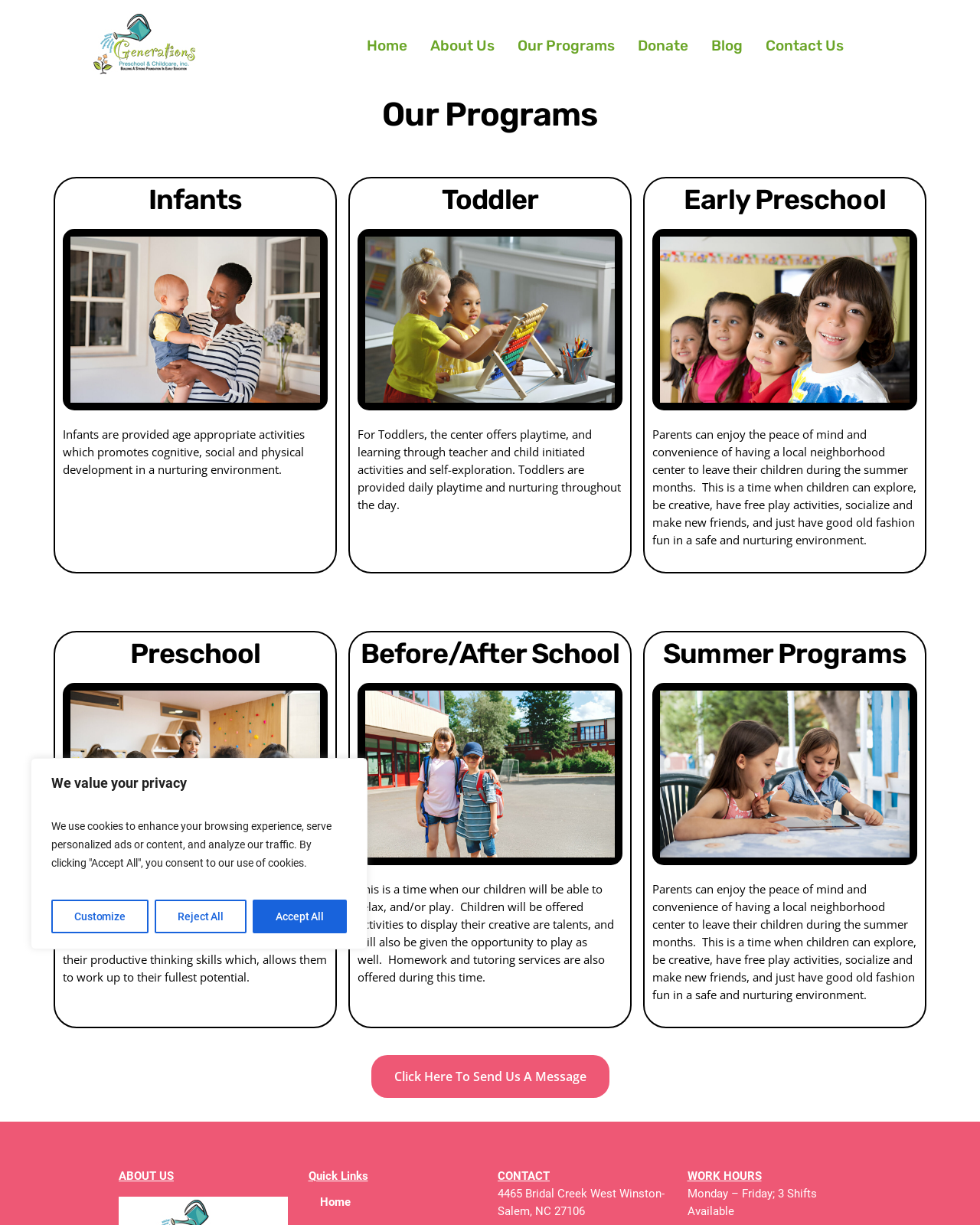How many shifts are available for work?
Based on the screenshot, provide your answer in one word or phrase.

3